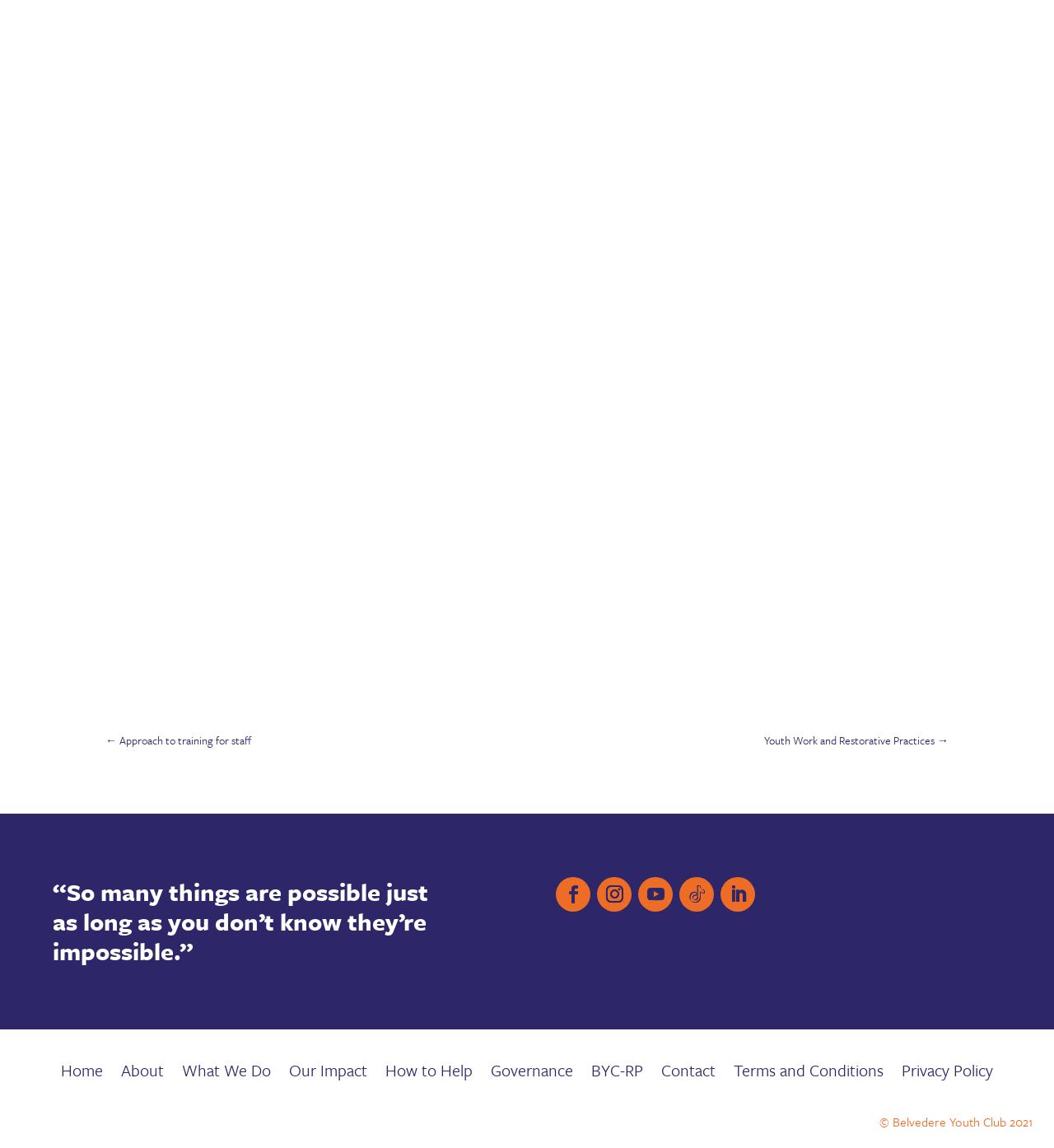Respond to the question below with a single word or phrase: How many navigation links are on the webpage?

11